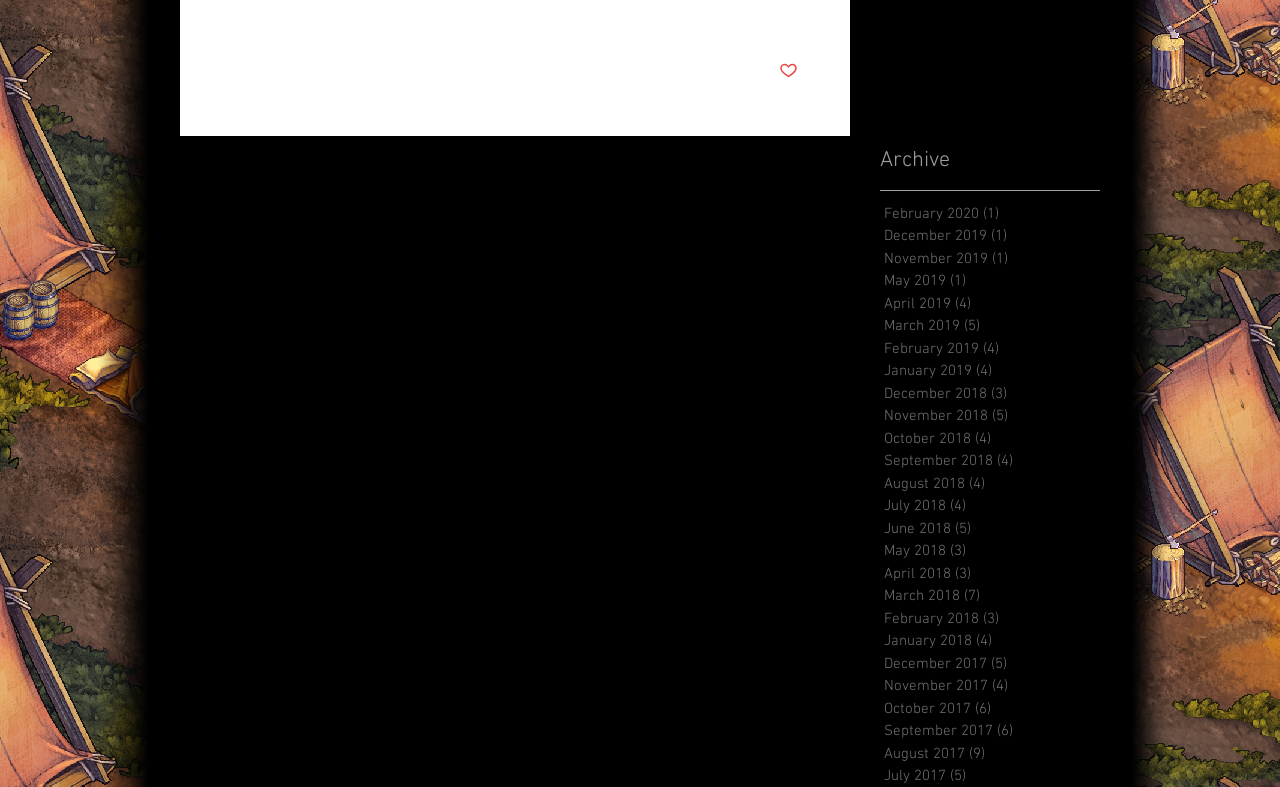Determine the bounding box coordinates of the element's region needed to click to follow the instruction: "Share via Facebook". Provide these coordinates as four float numbers between 0 and 1, formatted as [left, top, right, bottom].

[0.181, 0.003, 0.196, 0.027]